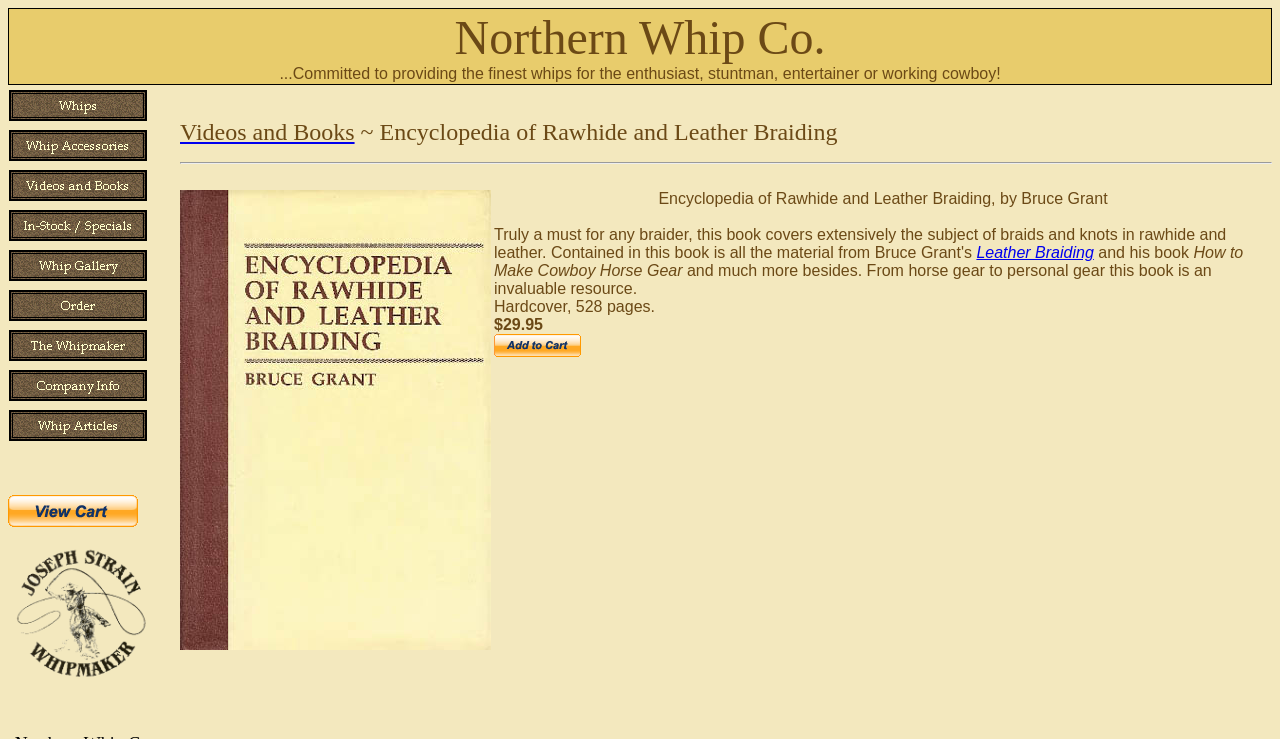Identify the bounding box coordinates of the area you need to click to perform the following instruction: "Buy the book Encyclopedia of Rawhide and Leather Braiding".

[0.386, 0.452, 0.454, 0.483]